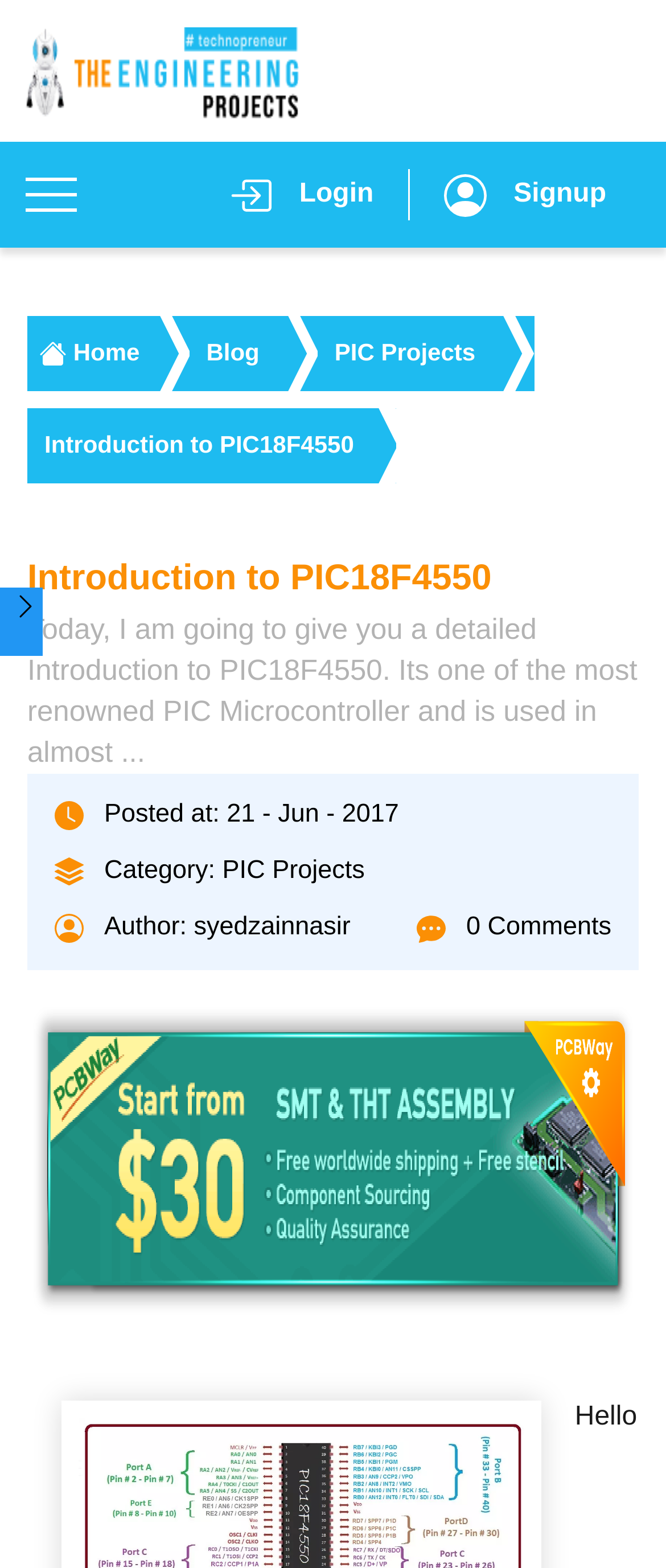Please locate the bounding box coordinates of the element's region that needs to be clicked to follow the instruction: "read introduction to PIC18F4550". The bounding box coordinates should be provided as four float numbers between 0 and 1, i.e., [left, top, right, bottom].

[0.041, 0.391, 0.957, 0.49]